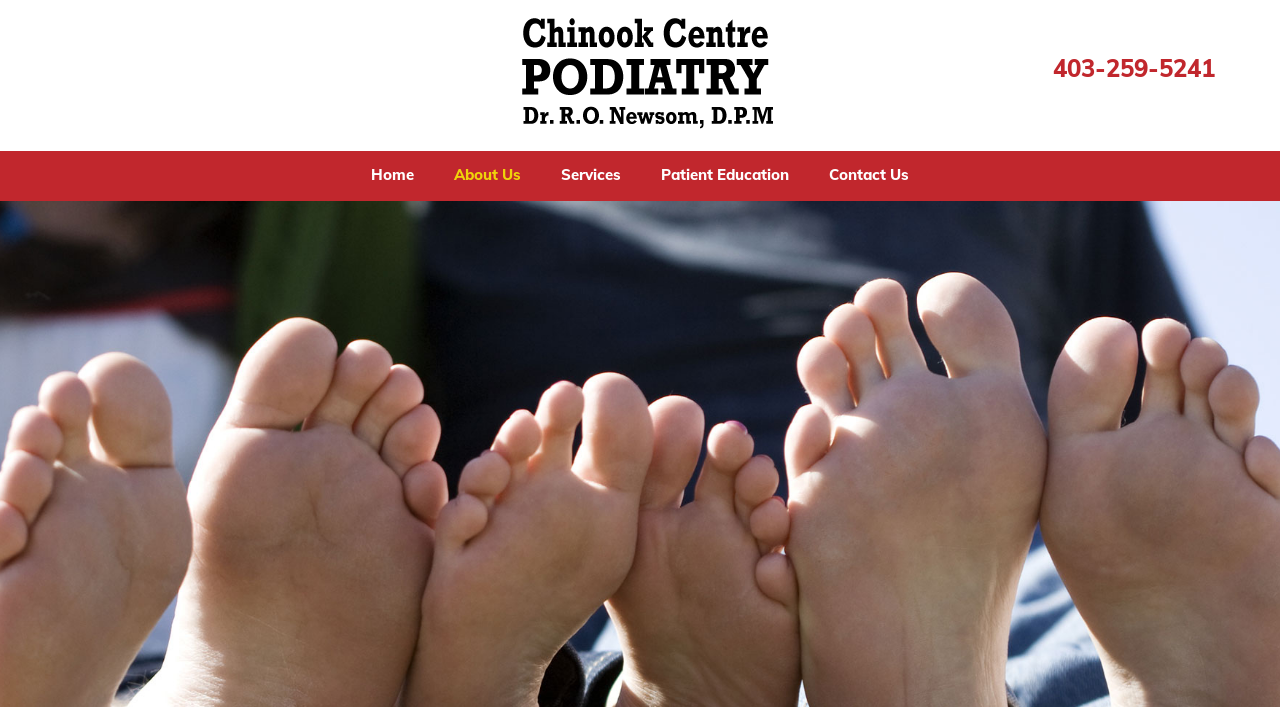Summarize the webpage comprehensively, mentioning all visible components.

The webpage is about Chinook Centre Podiatry, specifically the "About Us" section. At the top-left corner, there is a link and an image with the same name, "Chinook Centre Podiatry Dr. R.O. Newsom, D.P.M.", which suggests that it might be a logo or a profile picture of the doctor. 

On the top-right corner, there is a phone number, "403-259-5241", which is likely a contact number for the podiatry centre. 

Below the top section, there is a navigation menu with five links: "Home", "About Us", "Services", "Patient Education", and "Contact Us". These links are aligned horizontally and take up about half of the screen width. The "About Us" link is likely the current page.

The webpage seems to be focused on providing information about the podiatry centre and its doctor, with a brief introduction and possibly more details about their history and services.